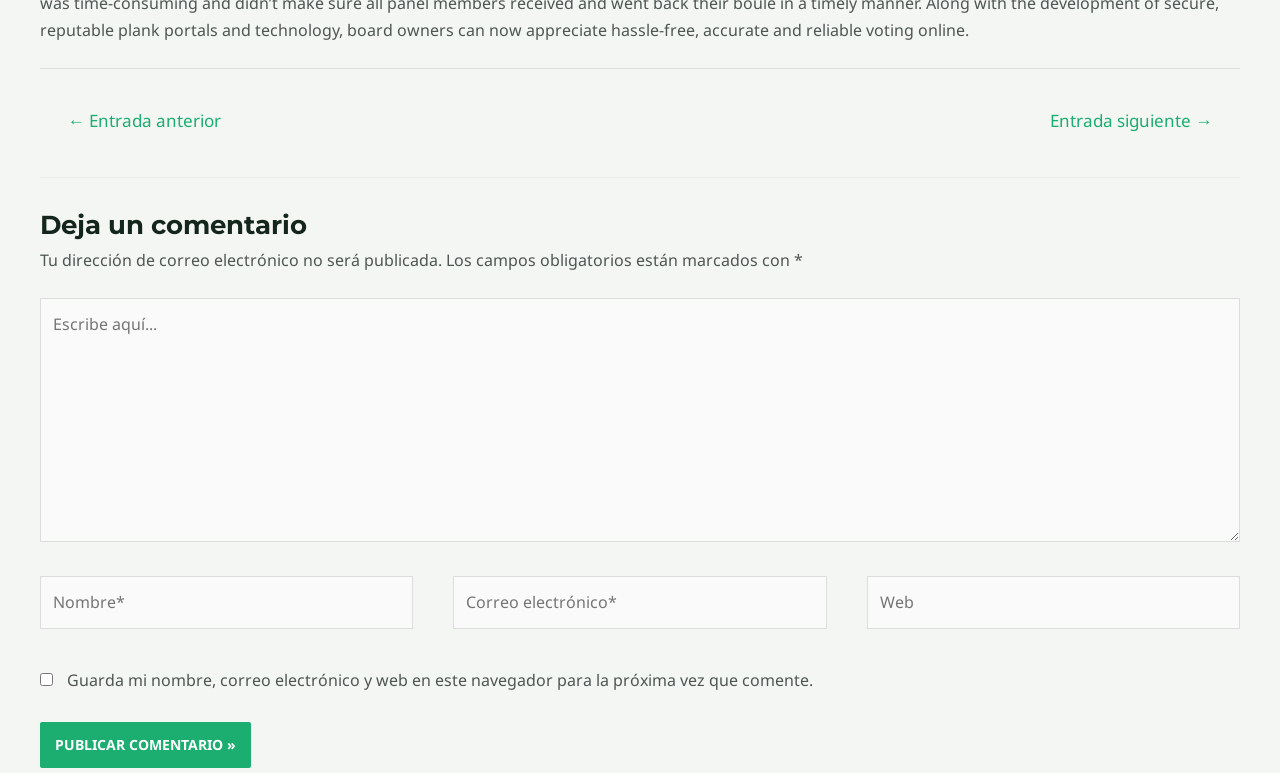Find the bounding box of the web element that fits this description: "← Entrada anterior".

[0.033, 0.133, 0.192, 0.185]